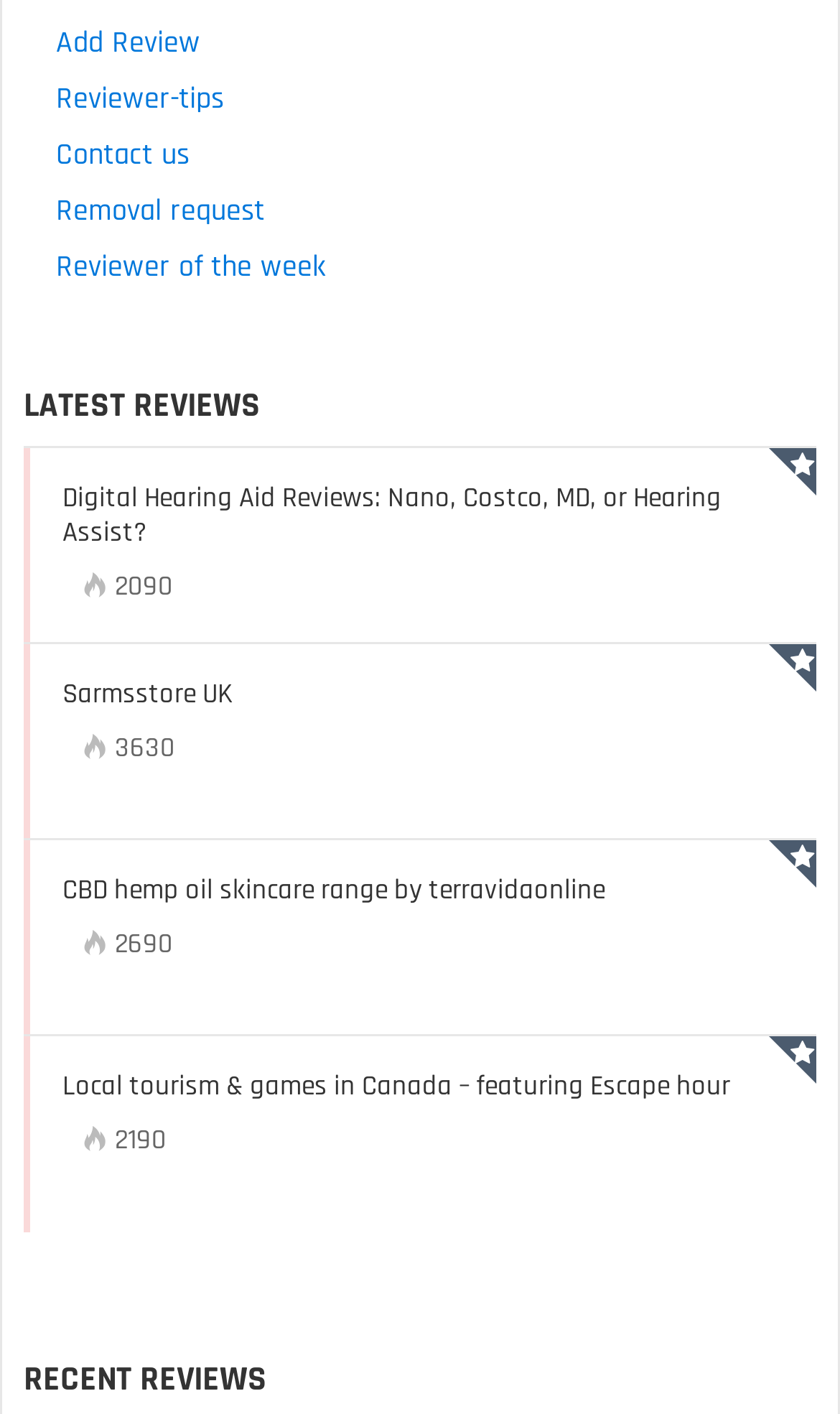Find the bounding box coordinates for the area that should be clicked to accomplish the instruction: "Click on 'Contact us'".

[0.067, 0.095, 0.226, 0.123]